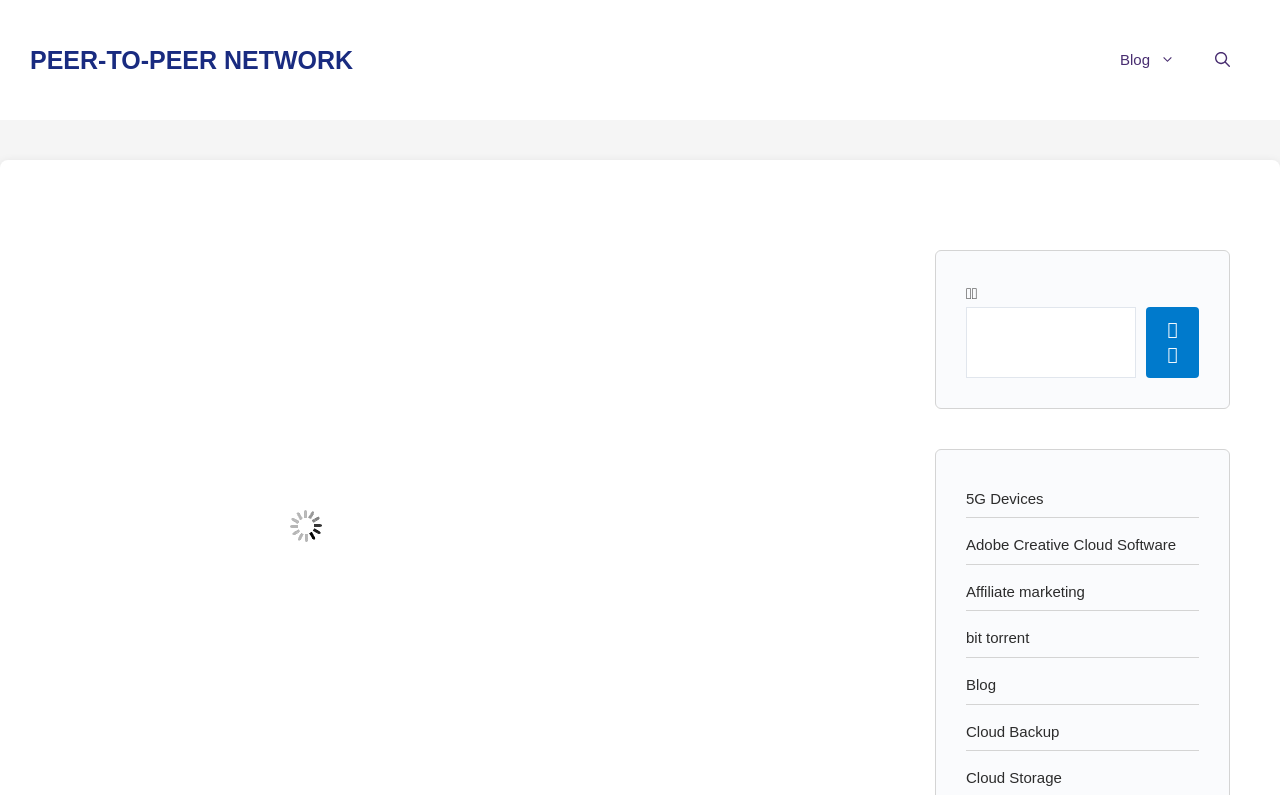What is the purpose of the search box?
Please respond to the question with a detailed and well-explained answer.

The search box is located in the navigation section of the webpage, and it contains a placeholder text '검색' which means 'search' in Korean. This suggests that the purpose of the search box is to allow users to search for content within the website.